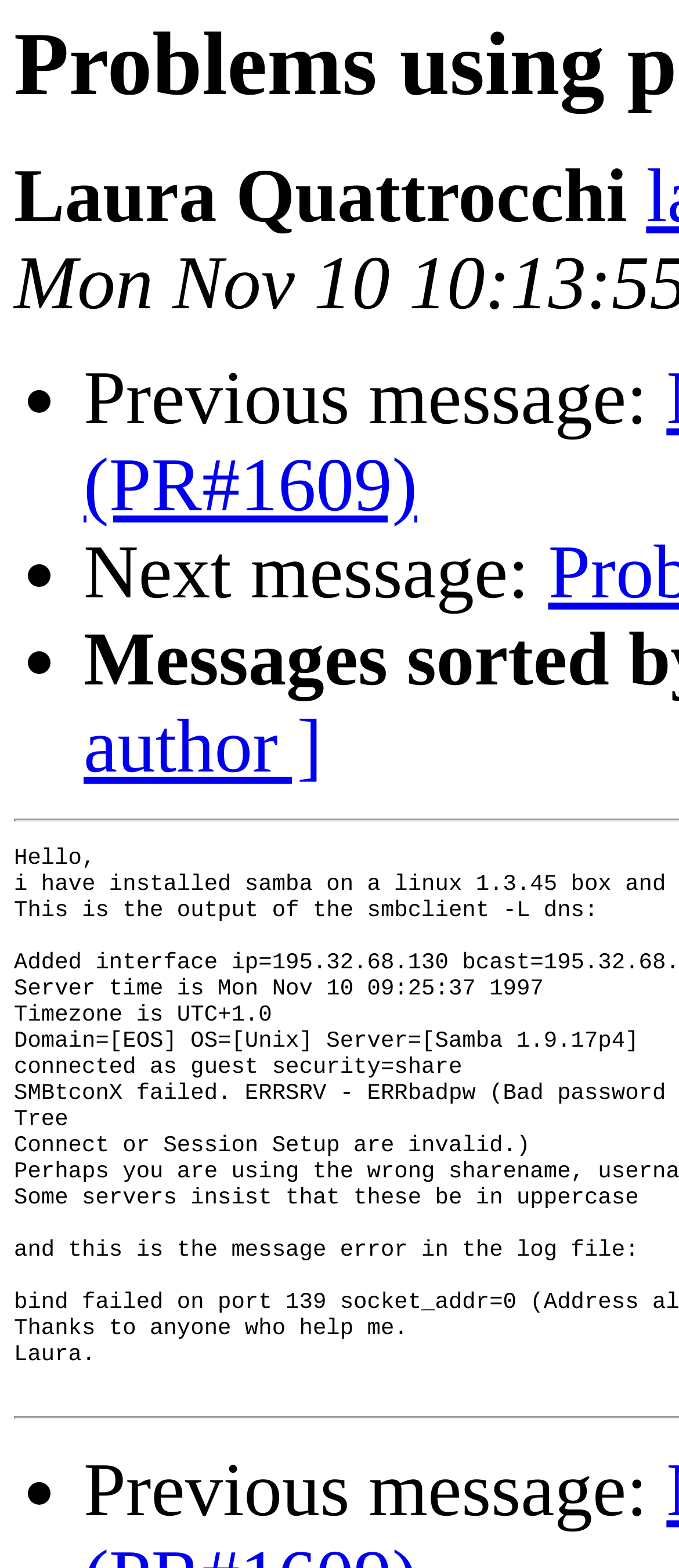Who is the author of the message?
Look at the image and construct a detailed response to the question.

The author of the message can be found at the top of the webpage, where it says 'Laura Quattrocchi'. This is likely the name of the person who wrote the message or article being displayed.